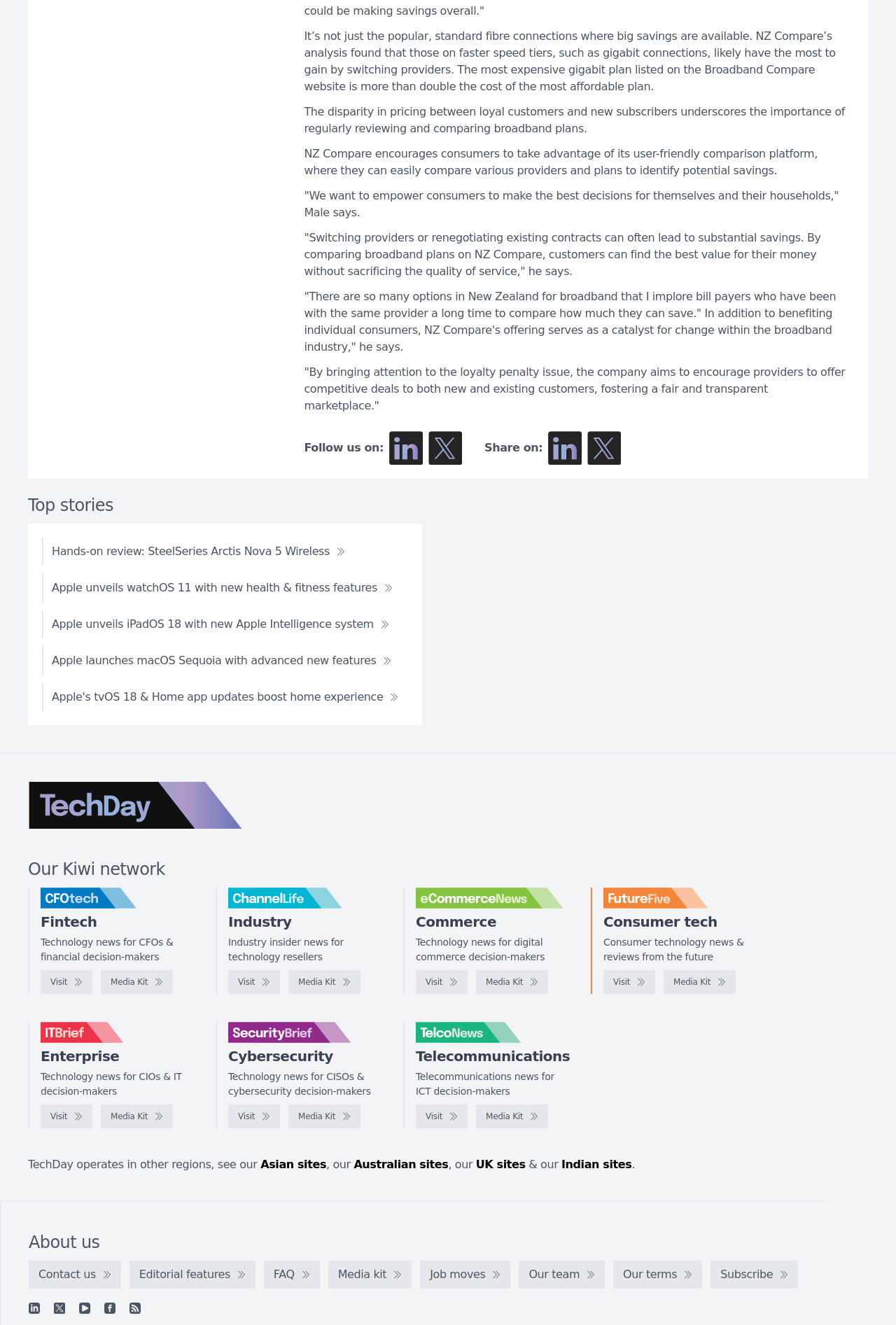What is the issue with broadband providers?
Please provide a detailed and comprehensive answer to the question.

The article highlights the issue of the 'loyalty penalty', where existing customers are charged more than new customers, and how NZ Compare's platform aims to address this issue by promoting transparency and fairness in the market.